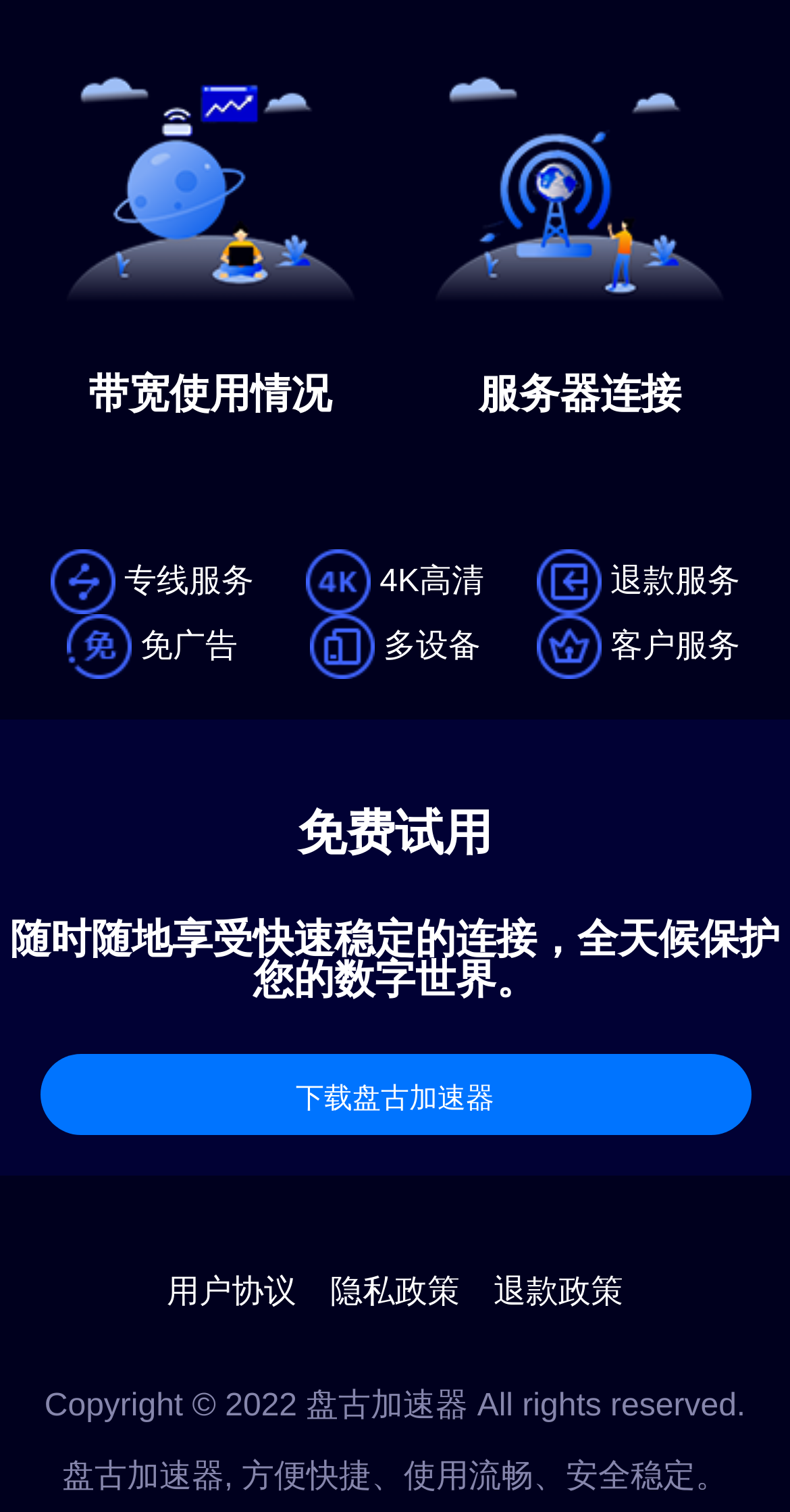What is the main purpose of this webpage?
Based on the image, answer the question with as much detail as possible.

Based on the webpage content, it appears to be promoting a download accelerator service, with features such as '带宽使用情况' (bandwidth usage), '服务器连接' (server connection), and '免费试用' (free trial). The call-to-action button '下载盘古加速器' (download PanGu accelerator) further supports this conclusion.